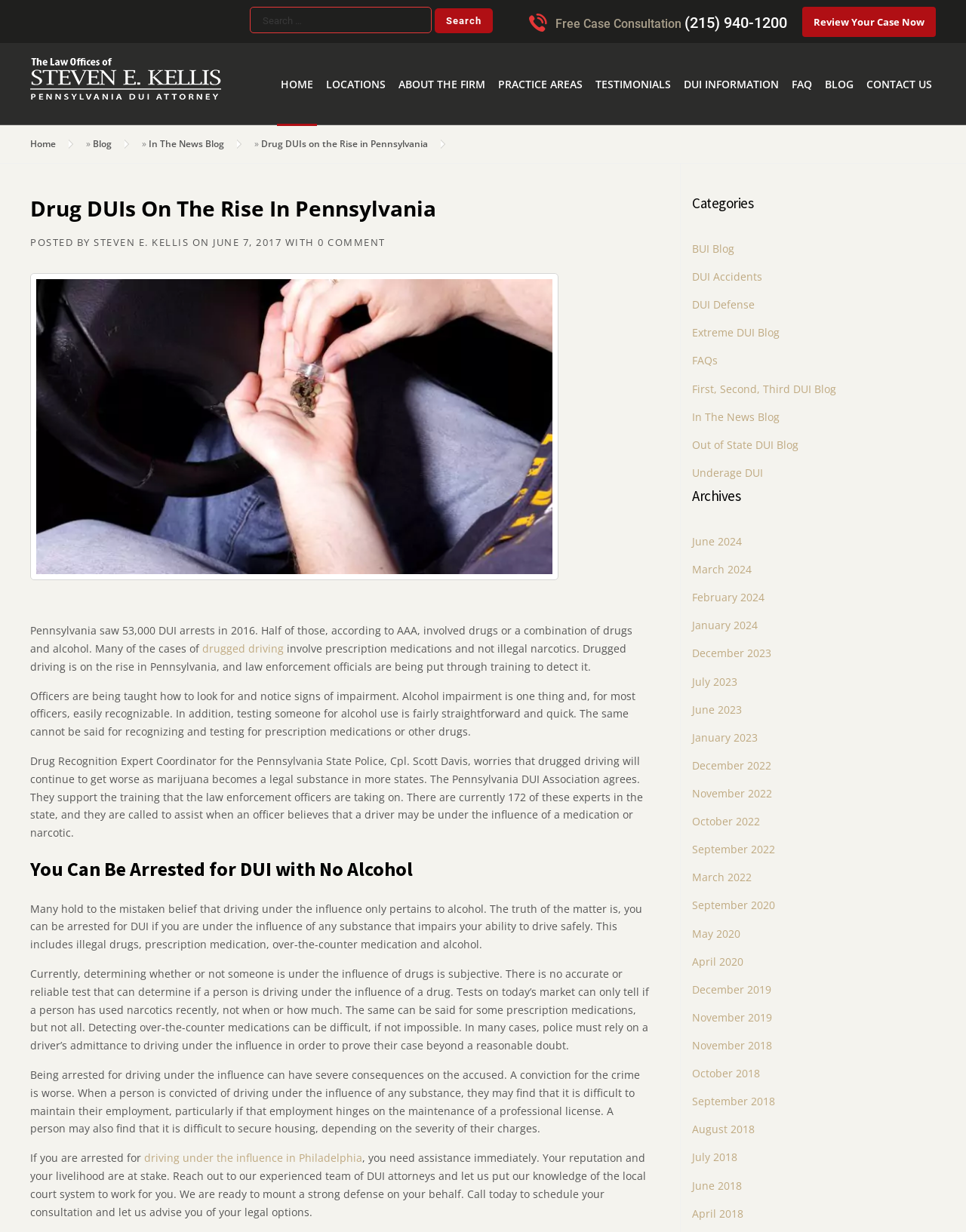Provide a brief response using a word or short phrase to this question:
How many DUI arrests were there in Pennsylvania in 2016?

53,000